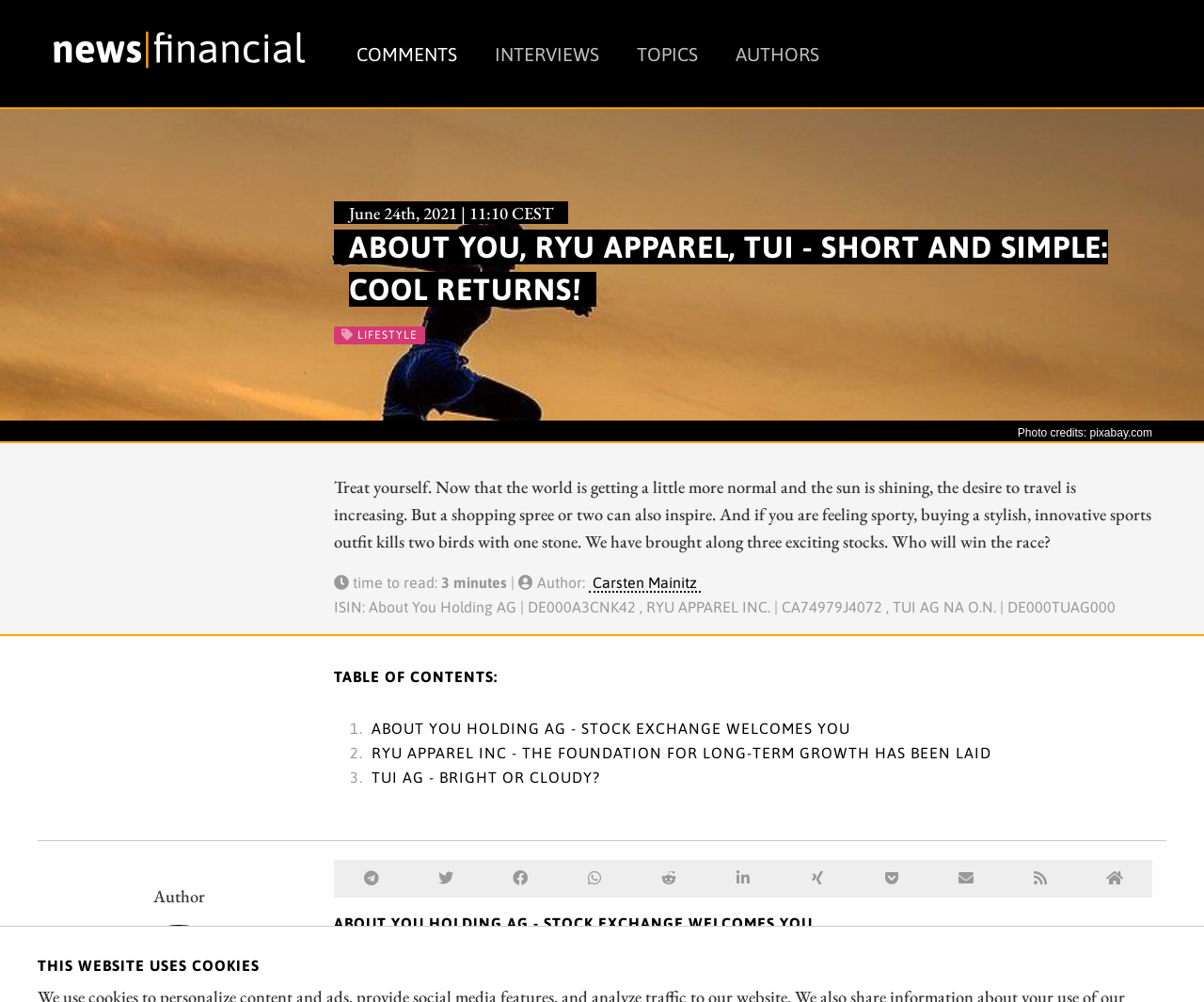What is the main title displayed on this webpage?

ABOUT YOU, RYU APPAREL, TUI - SHORT AND SIMPLE: COOL RETURNS!